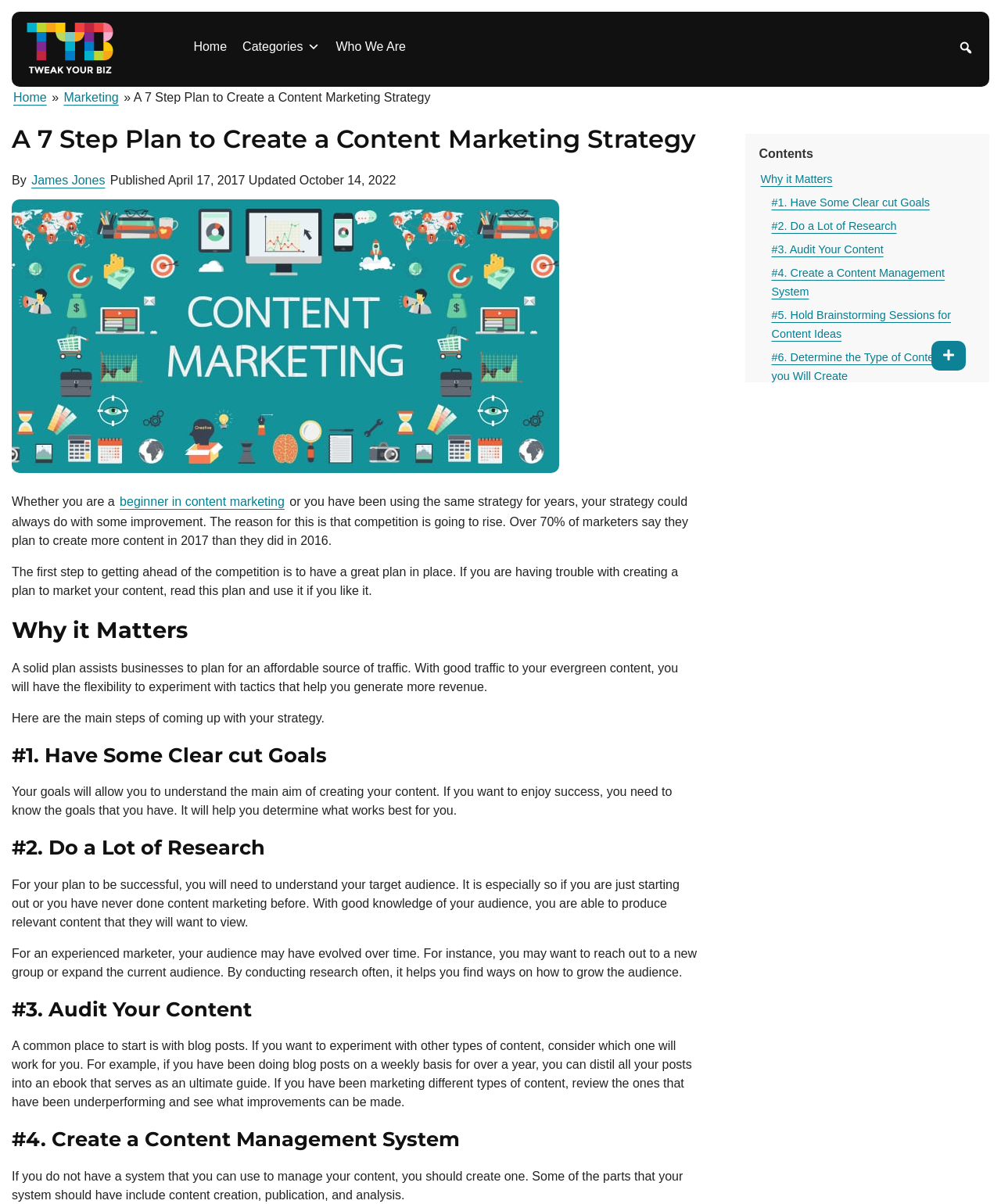What is the website's main topic?
Provide a detailed and well-explained answer to the question.

Based on the webpage's content, it appears to be focused on content marketing, specifically providing a 7-step plan to create a content marketing strategy.